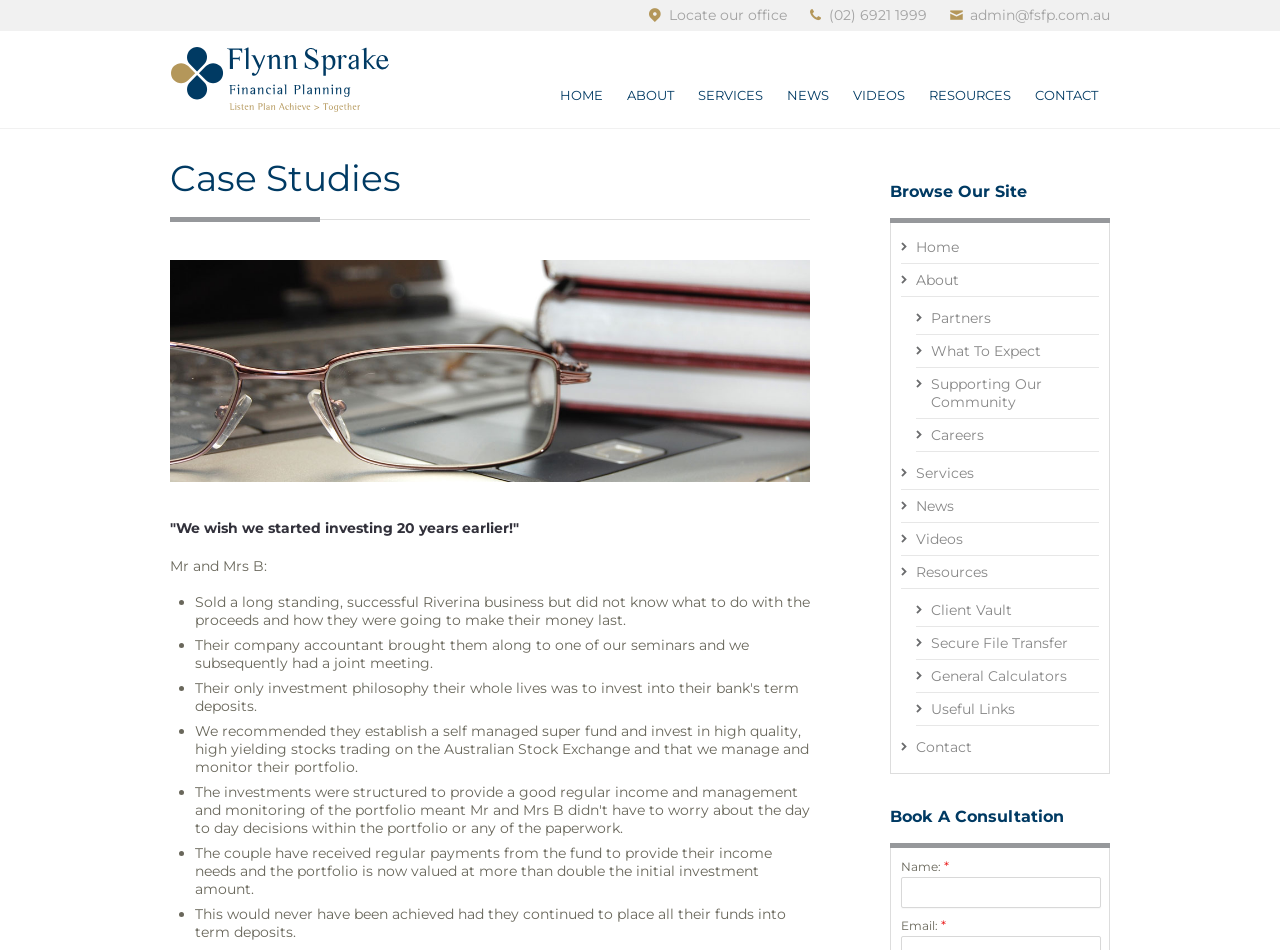Find and indicate the bounding box coordinates of the region you should select to follow the given instruction: "Click Book A Consultation".

[0.695, 0.852, 0.867, 0.891]